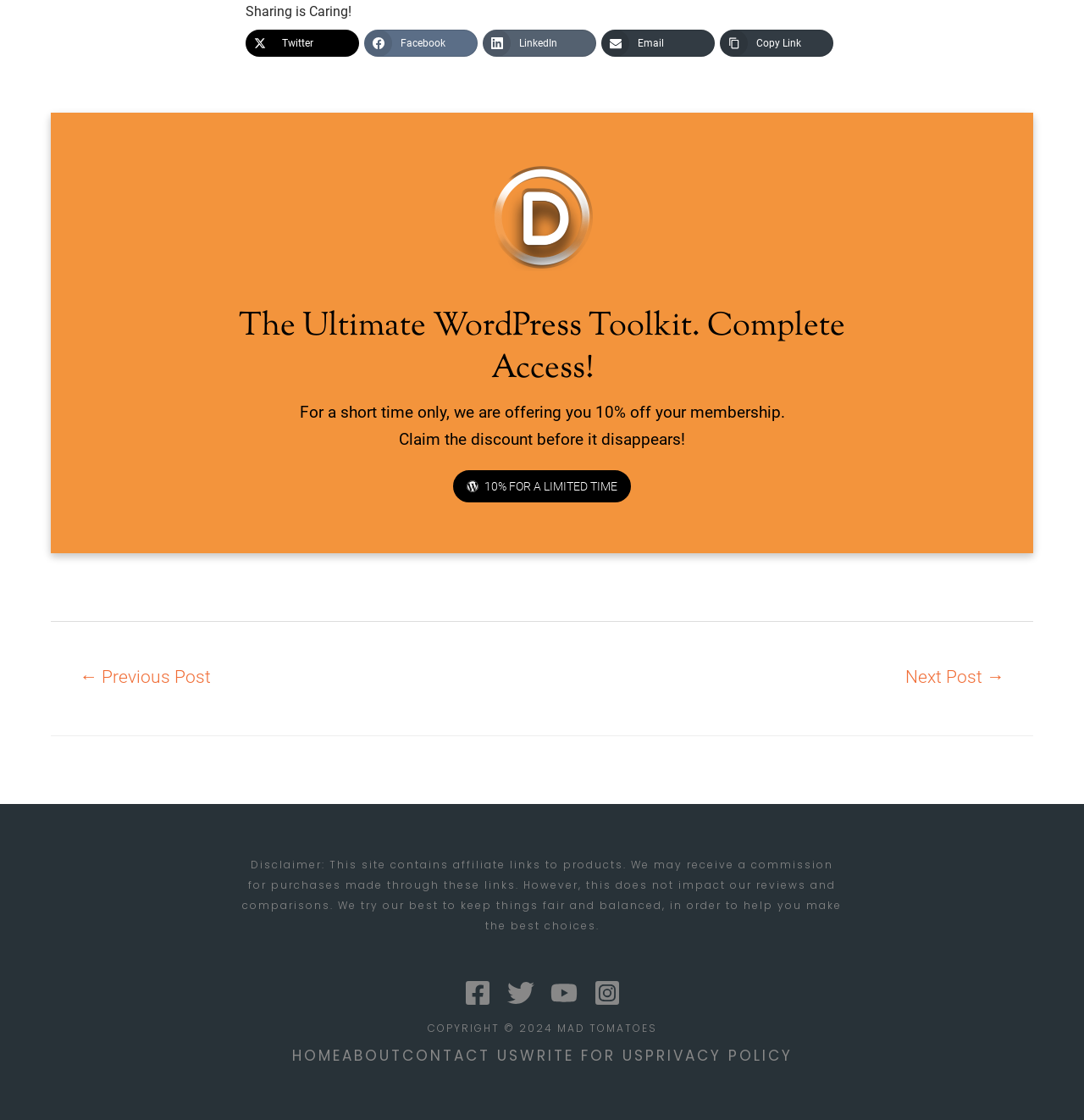What is the name of the WordPress toolkit?
Based on the visual details in the image, please answer the question thoroughly.

The webpage has a figure element with a link 'Divi Visual Page Builder' and an image with the same name, which suggests that it is the name of the WordPress toolkit being referred to.